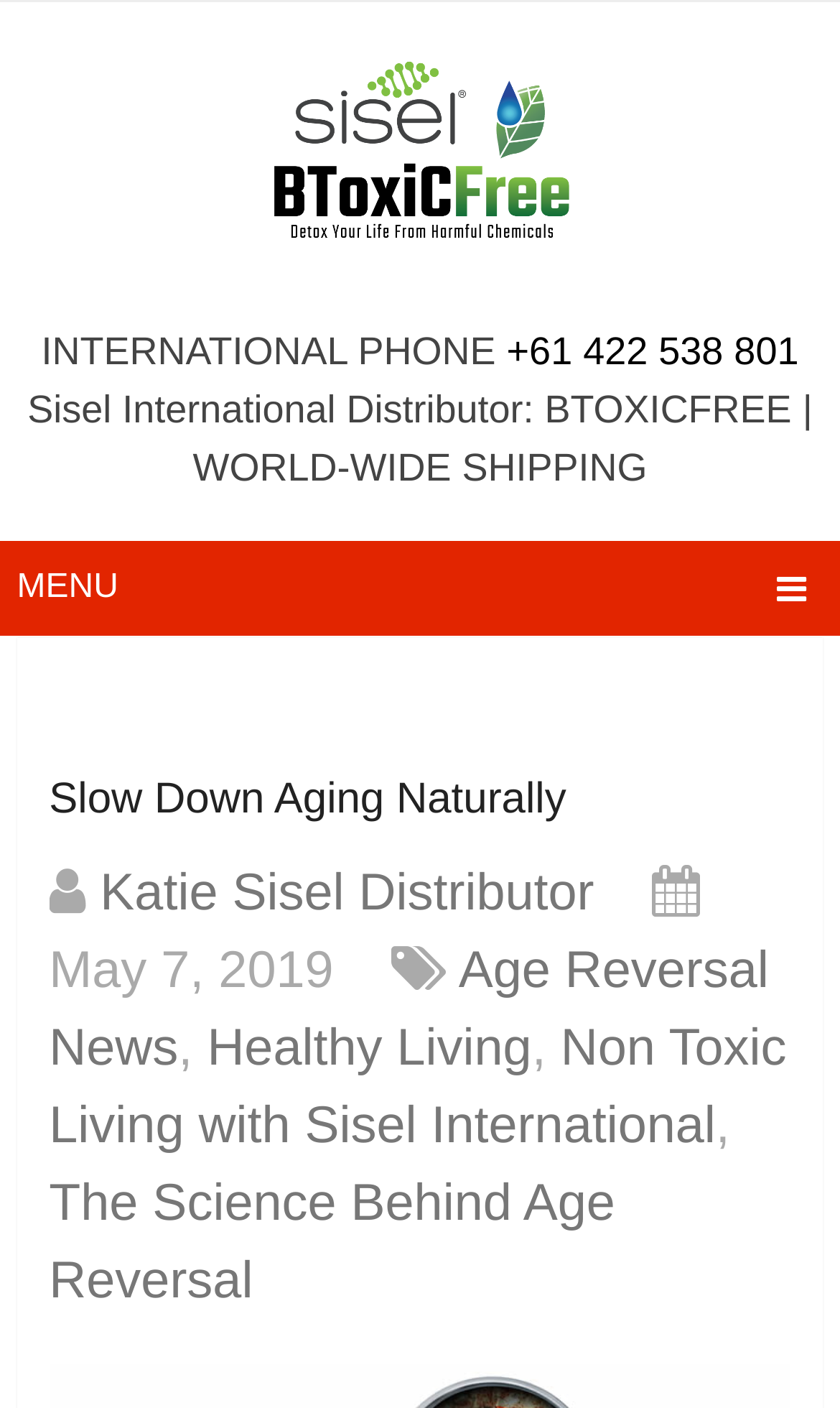Determine the bounding box coordinates for the clickable element required to fulfill the instruction: "open the menu". Provide the coordinates as four float numbers between 0 and 1, i.e., [left, top, right, bottom].

[0.001, 0.384, 0.999, 0.452]